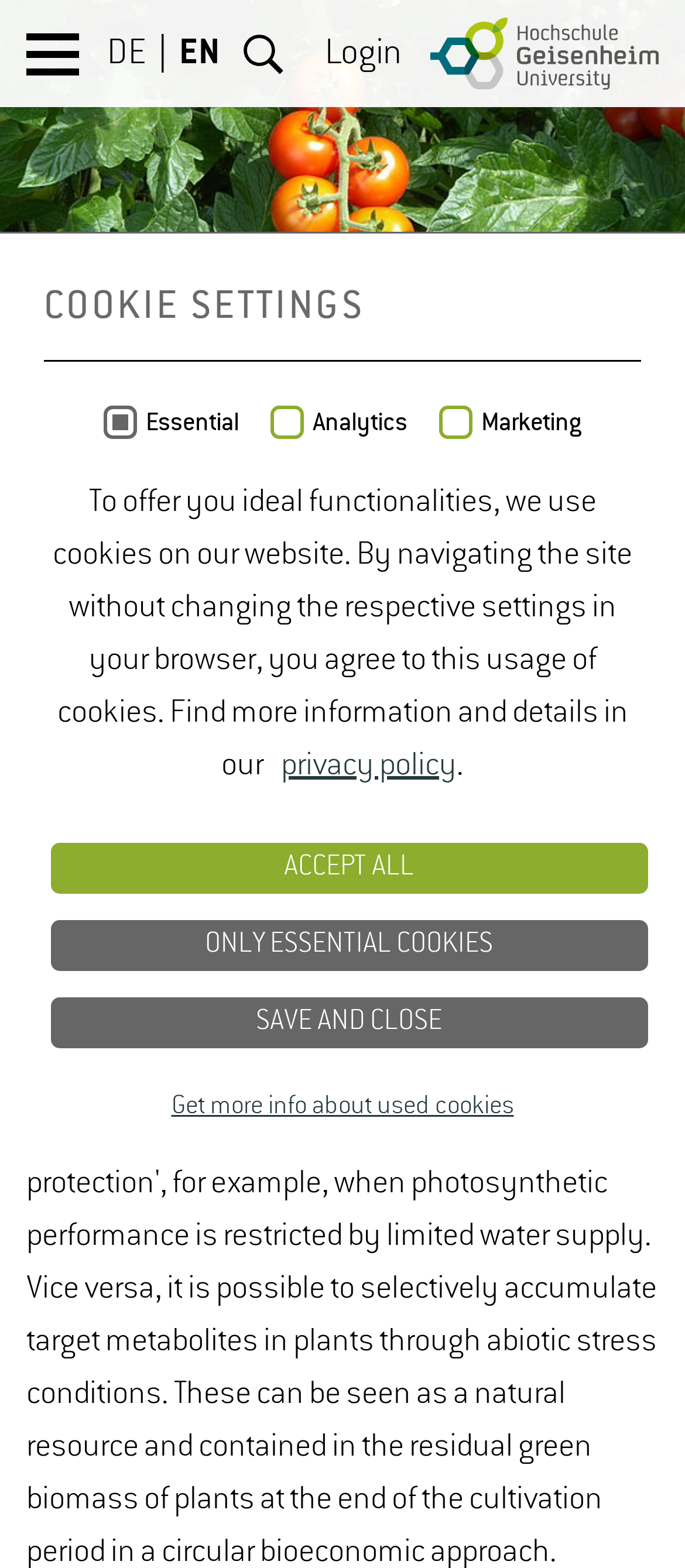Please give the bounding box coordinates of the area that should be clicked to fulfill the following instruction: "Login to the website". The coordinates should be in the format of four float numbers from 0 to 1, i.e., [left, top, right, bottom].

[0.474, 0.022, 0.587, 0.047]